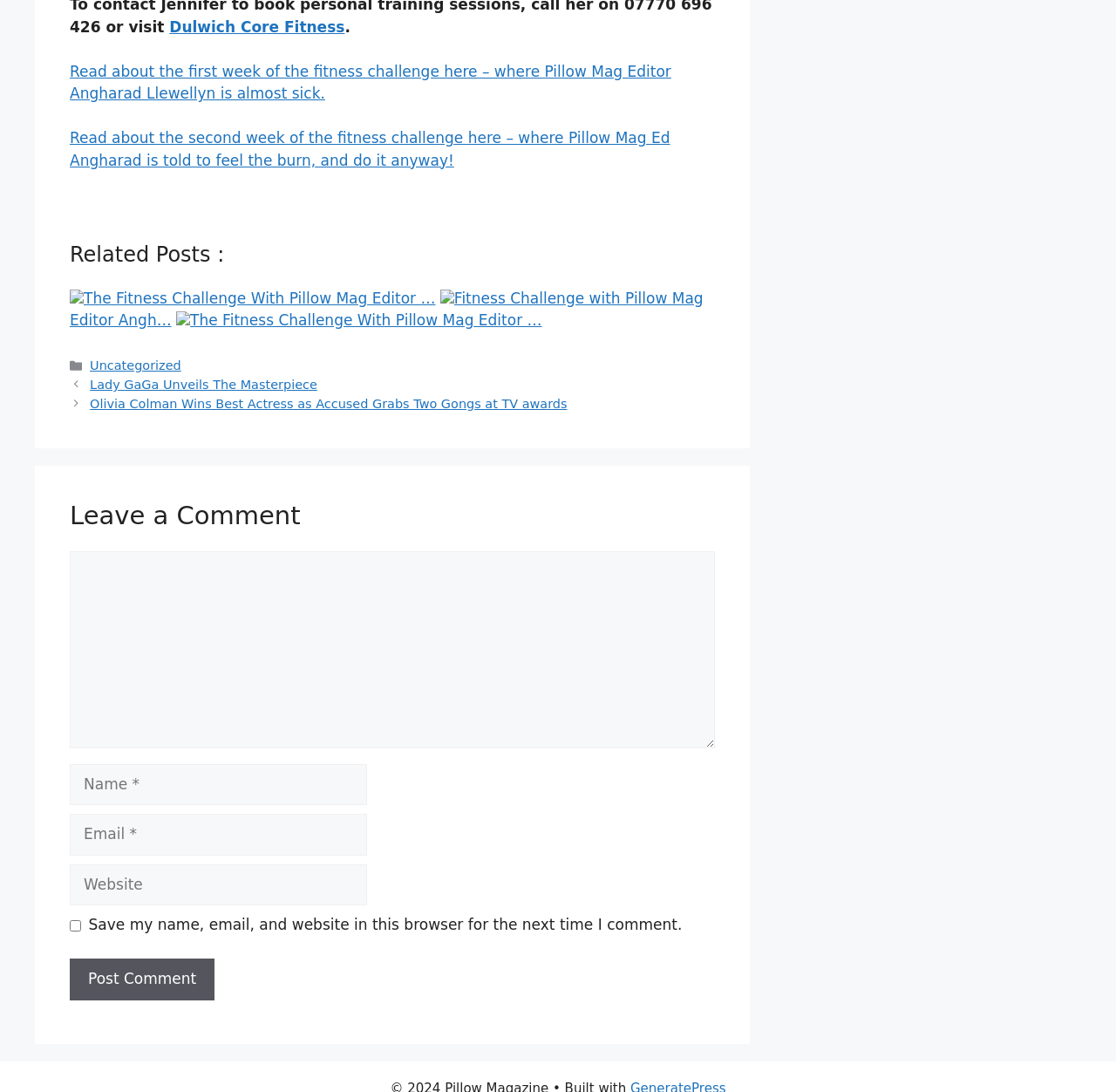What is the purpose of the checkbox?
Please provide an in-depth and detailed response to the question.

The checkbox is labeled 'Save my name, email, and website in this browser for the next time I comment.', indicating its purpose is to save comment information for future use.